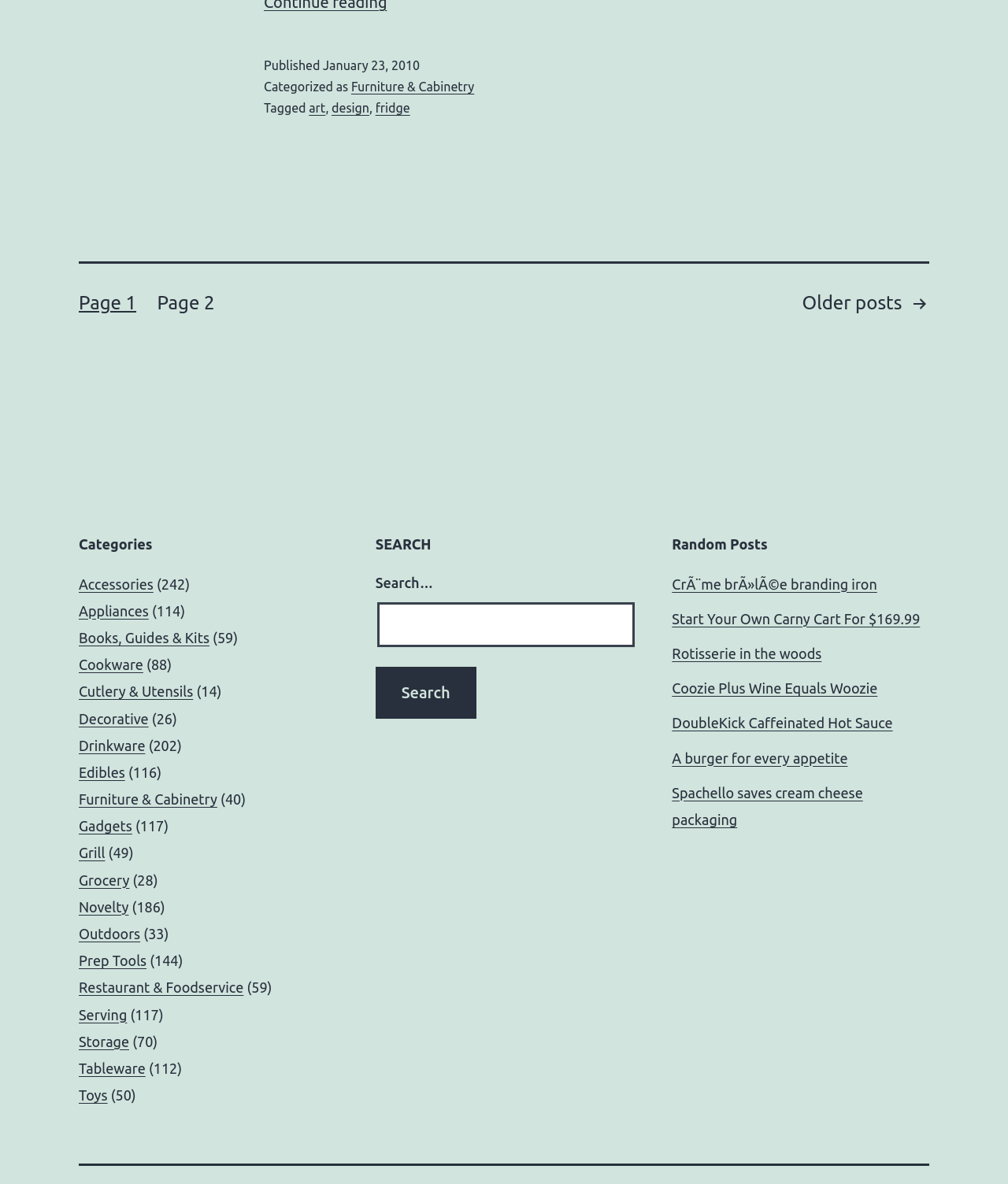Please provide a comprehensive response to the question based on the details in the image: What is the date of the published post?

I found the date of the published post by looking at the footer section of the webpage, where it says 'Published' followed by the date 'January 23, 2010'.